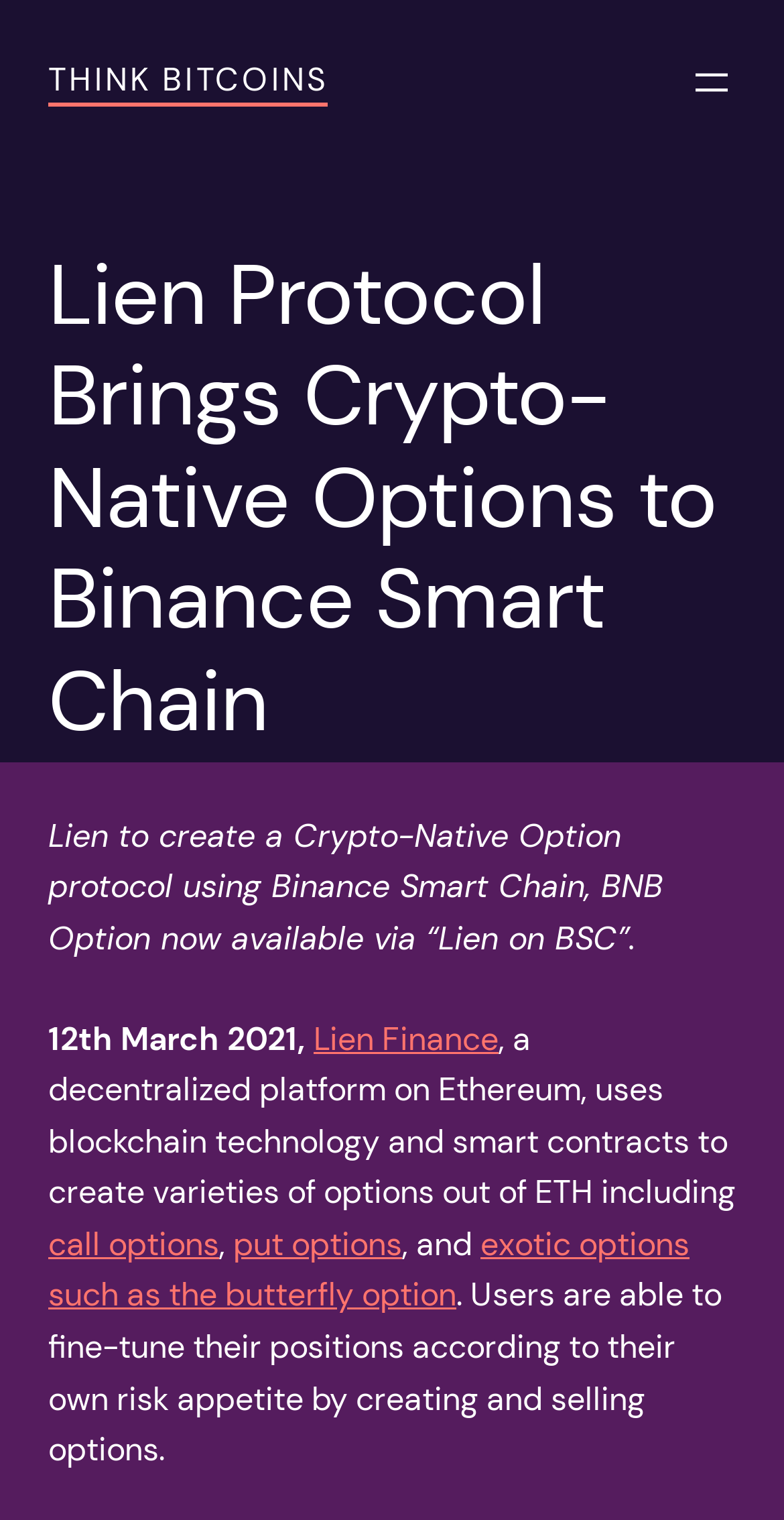What is the primary heading on this webpage?

Lien Protocol Brings Crypto-Native Options to Binance Smart Chain